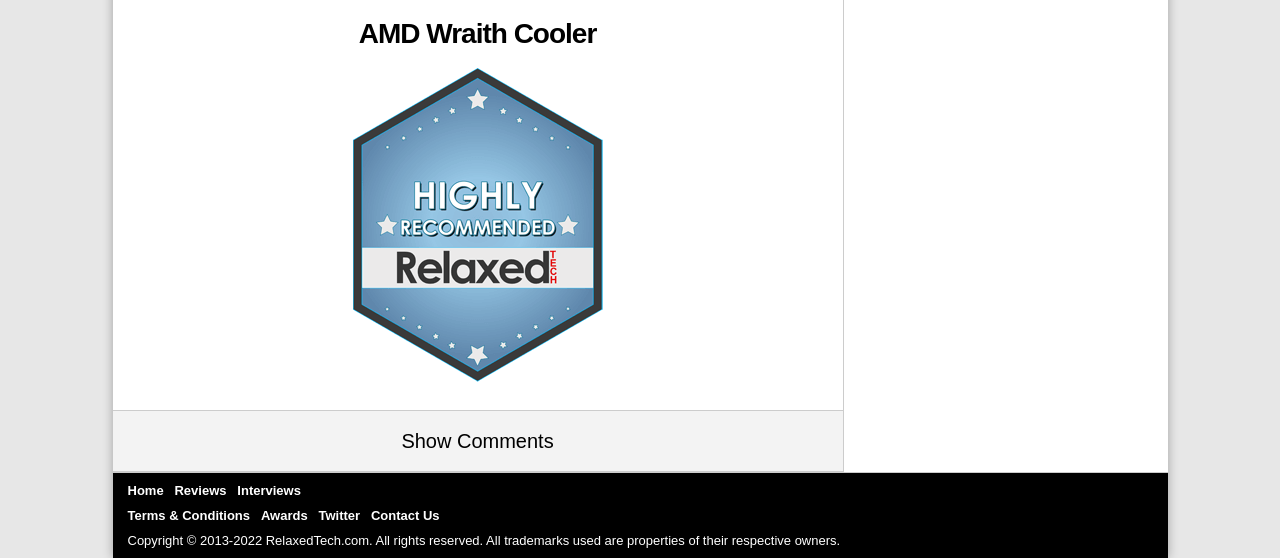Pinpoint the bounding box coordinates of the element to be clicked to execute the instruction: "Contact us".

[0.29, 0.91, 0.349, 0.937]